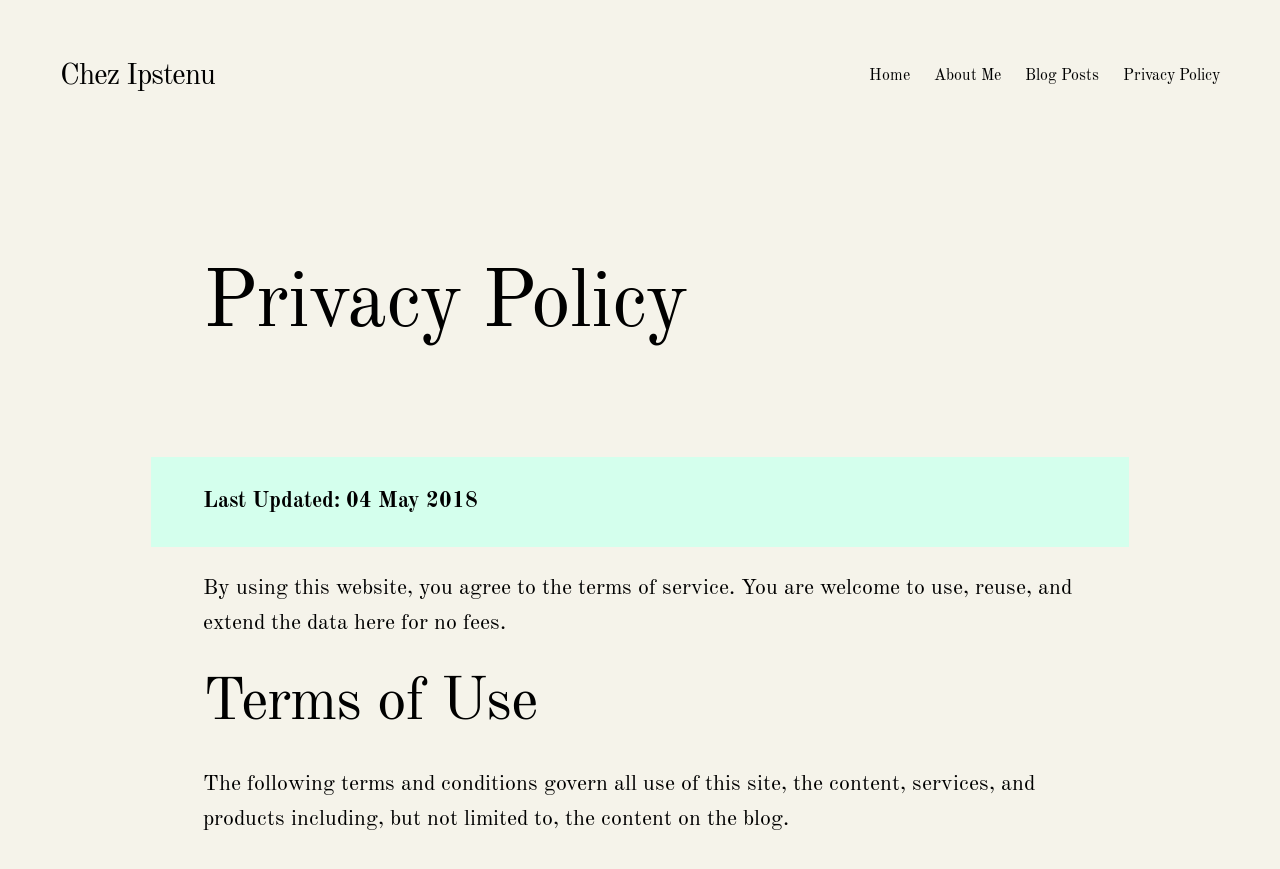Describe in detail what you see on the webpage.

The webpage is titled "Privacy Policy - Chez Ipstenu" and has a prominent heading with the same title at the top left corner. Below the title, there is a navigation menu with four links: "Home", "About Me", "Blog Posts", and "Privacy Policy", which are aligned horizontally and take up most of the top section of the page.

Below the navigation menu, there is a heading "Privacy Policy" that spans across the page, followed by a static text "Last Updated: 04 May 2018" and another static text that describes the terms of service, which is a short paragraph.

Further down, there is a heading "Terms of Use" that is centered on the page, followed by a longer paragraph of static text that outlines the terms and conditions of using the website. This text takes up most of the bottom section of the page.

There are no images on the page, and the overall content is focused on providing information about the website's privacy policy and terms of use.